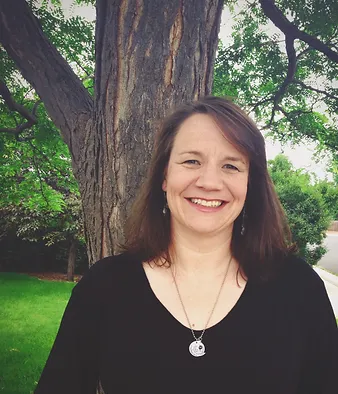What color is the person's top?
Please provide a full and detailed response to the question.

According to the caption, the person is dressed in a 'black top', which suggests that the upper body garment is of a dark, neutral color.